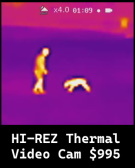What is the price of the HI-REZ Thermal Video Cam?
Examine the screenshot and reply with a single word or phrase.

$995